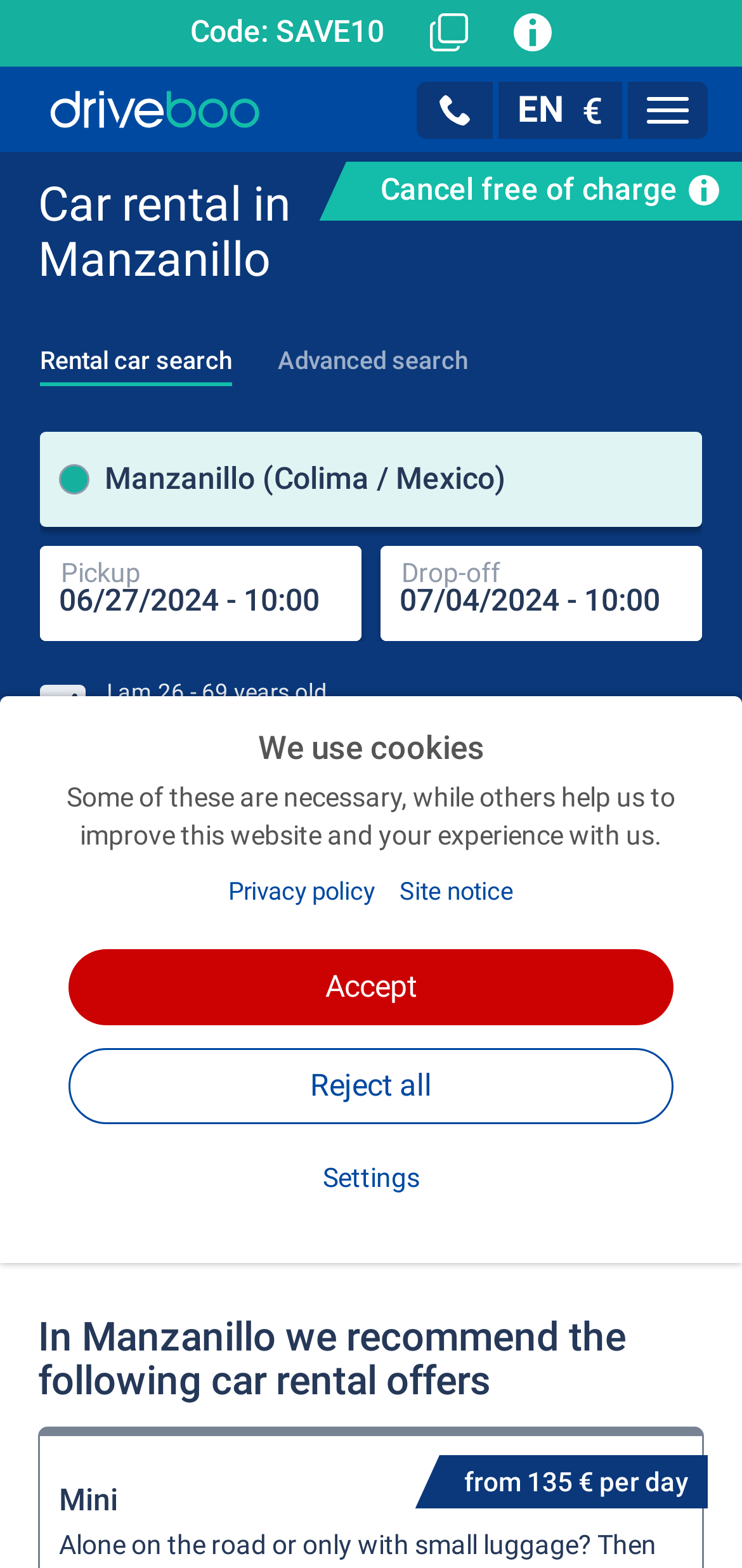Locate the bounding box coordinates of the element's region that should be clicked to carry out the following instruction: "Click the 'Navigation' button". The coordinates need to be four float numbers between 0 and 1, i.e., [left, top, right, bottom].

[0.846, 0.052, 0.954, 0.088]